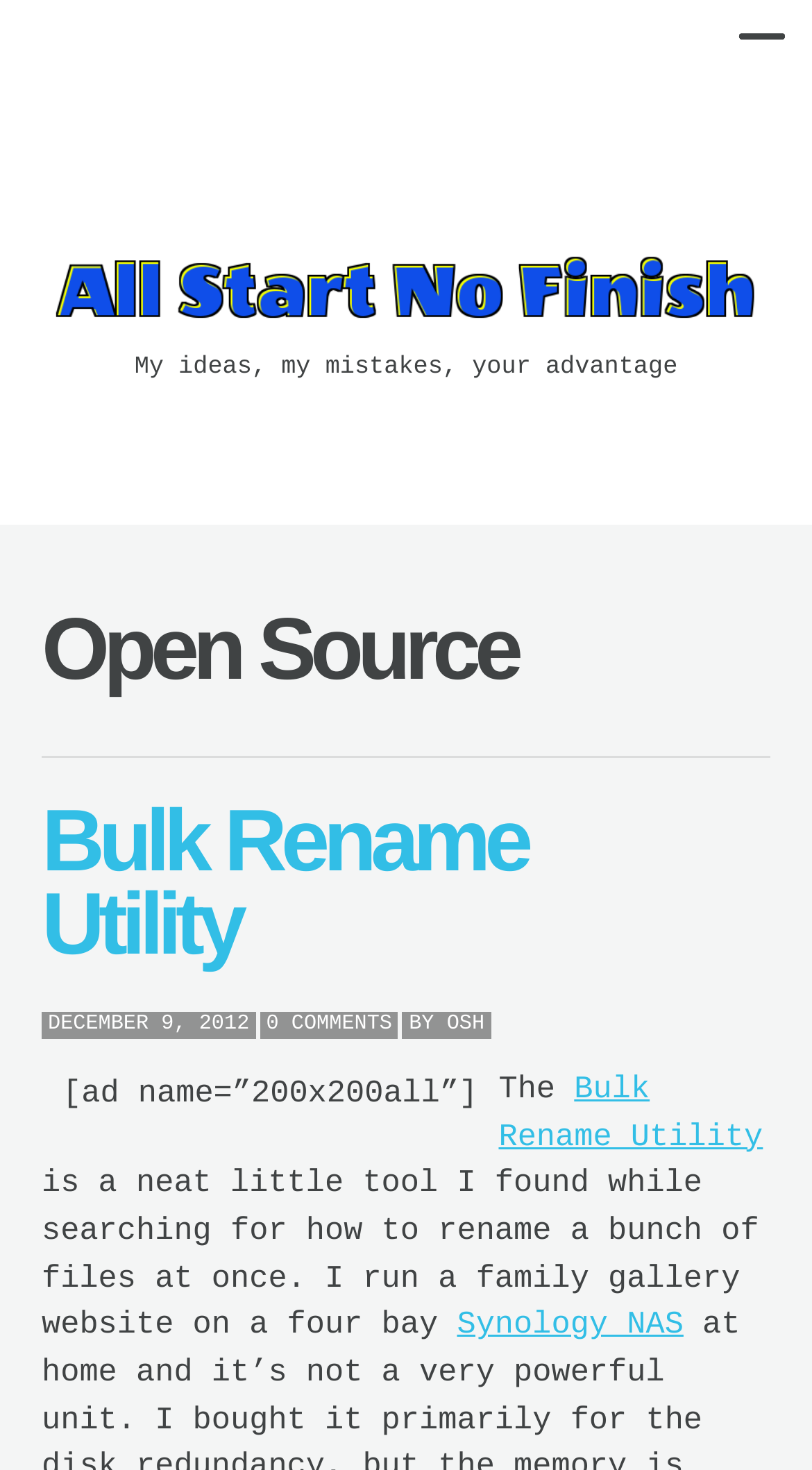What is the date of the article?
Answer with a single word or short phrase according to what you see in the image.

DECEMBER 9, 2012